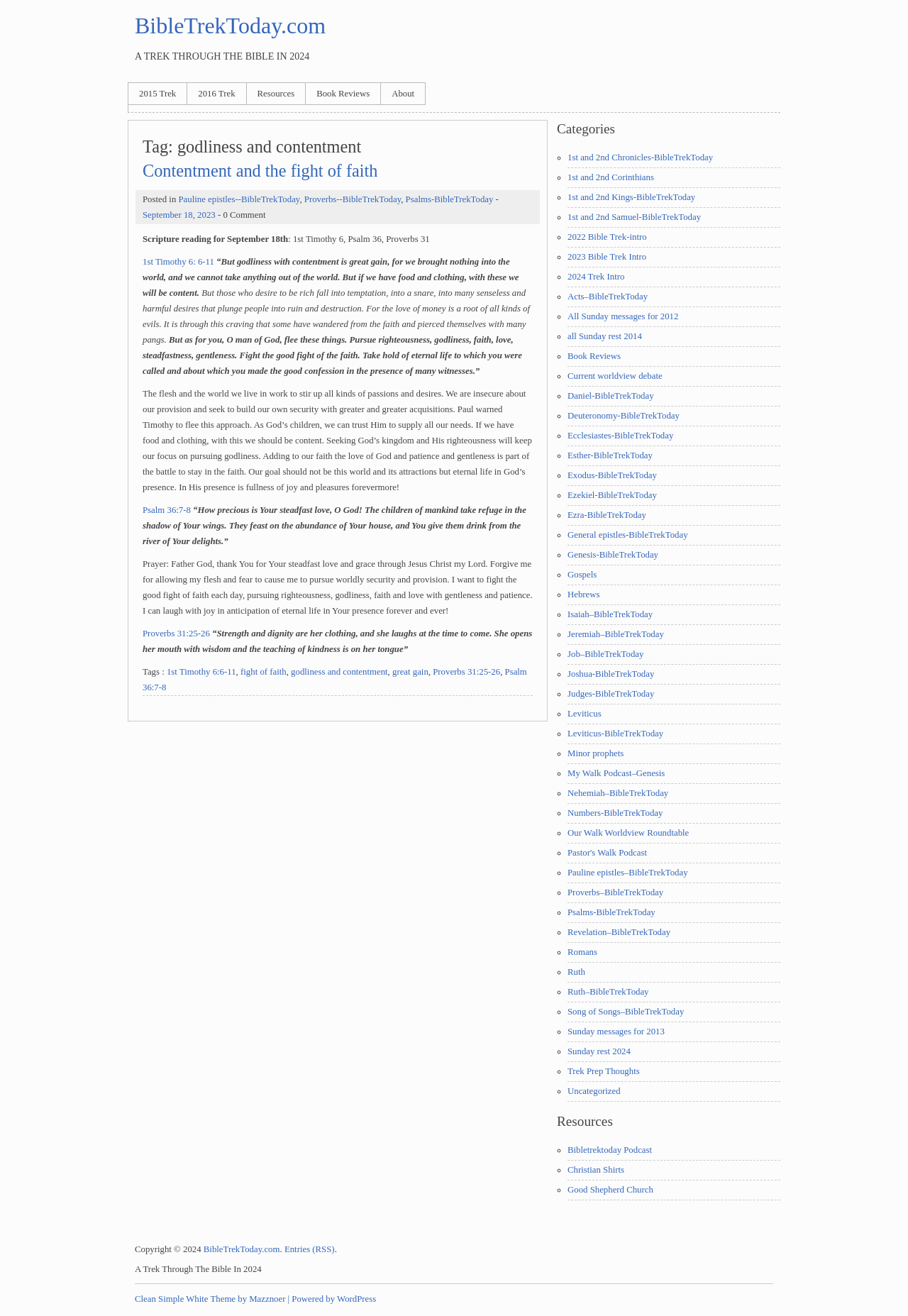What is the scripture reading for September 18th?
Utilize the image to construct a detailed and well-explained answer.

The scripture reading for September 18th is mentioned in the text with the bounding box coordinates [0.157, 0.178, 0.317, 0.186], which is 'Scripture reading for September 18th: 1st Timothy 6, Psalm 36, Proverbs 31'.